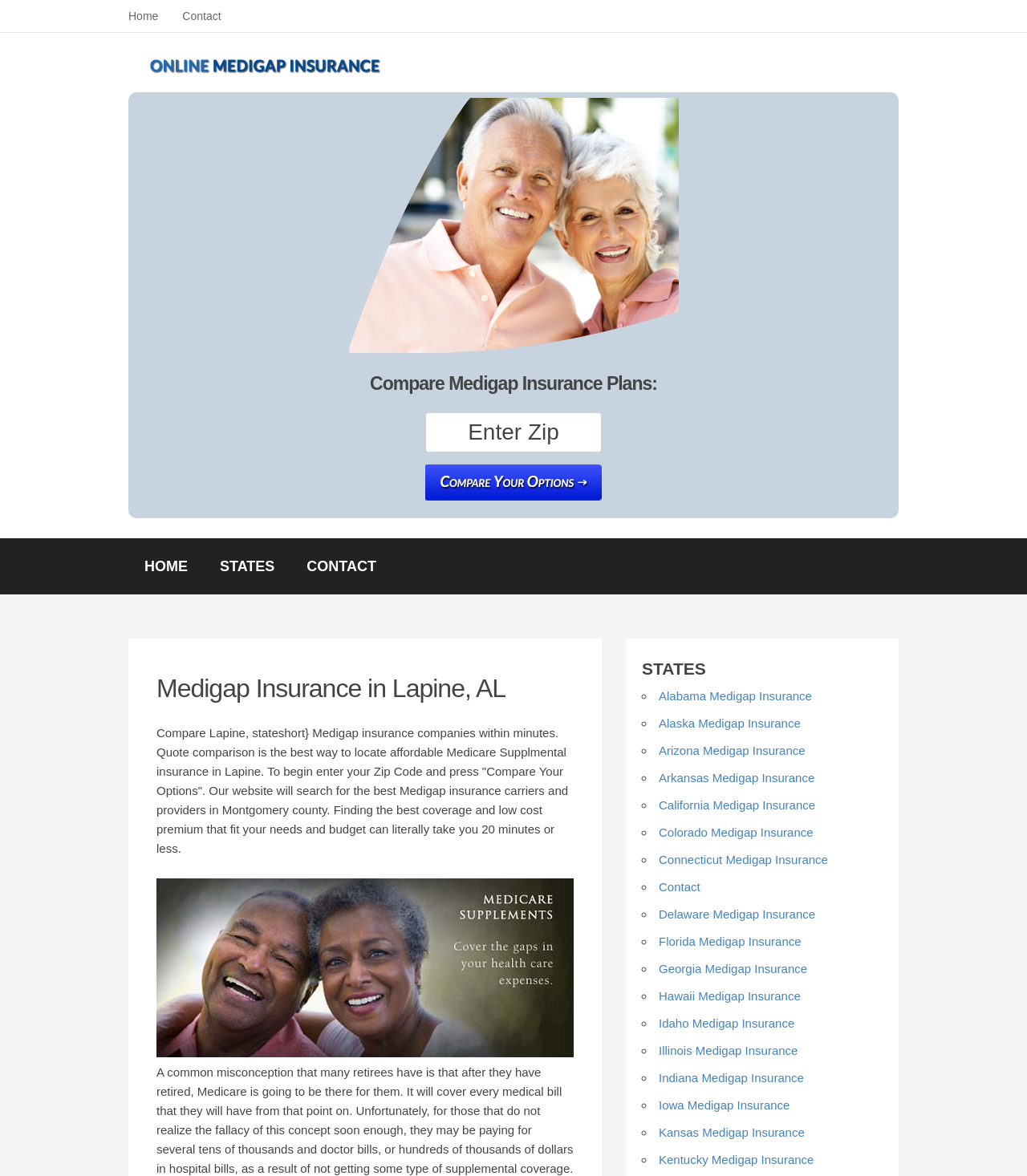Please determine the bounding box coordinates of the section I need to click to accomplish this instruction: "Click the 'Submit' button".

[0.414, 0.395, 0.586, 0.426]